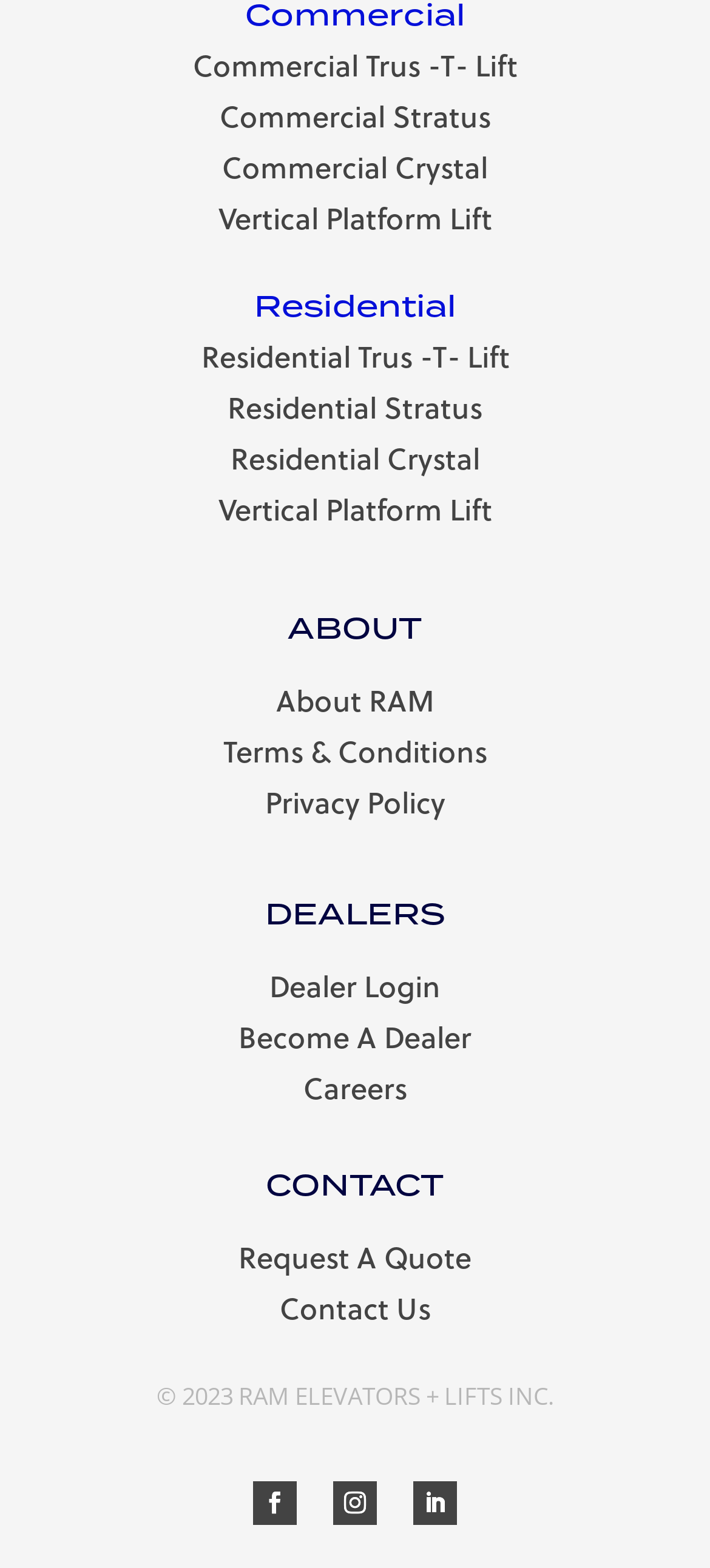Identify the bounding box coordinates for the region of the element that should be clicked to carry out the instruction: "Click Commercial Trus-T-Lift". The bounding box coordinates should be four float numbers between 0 and 1, i.e., [left, top, right, bottom].

[0.101, 0.028, 0.899, 0.056]